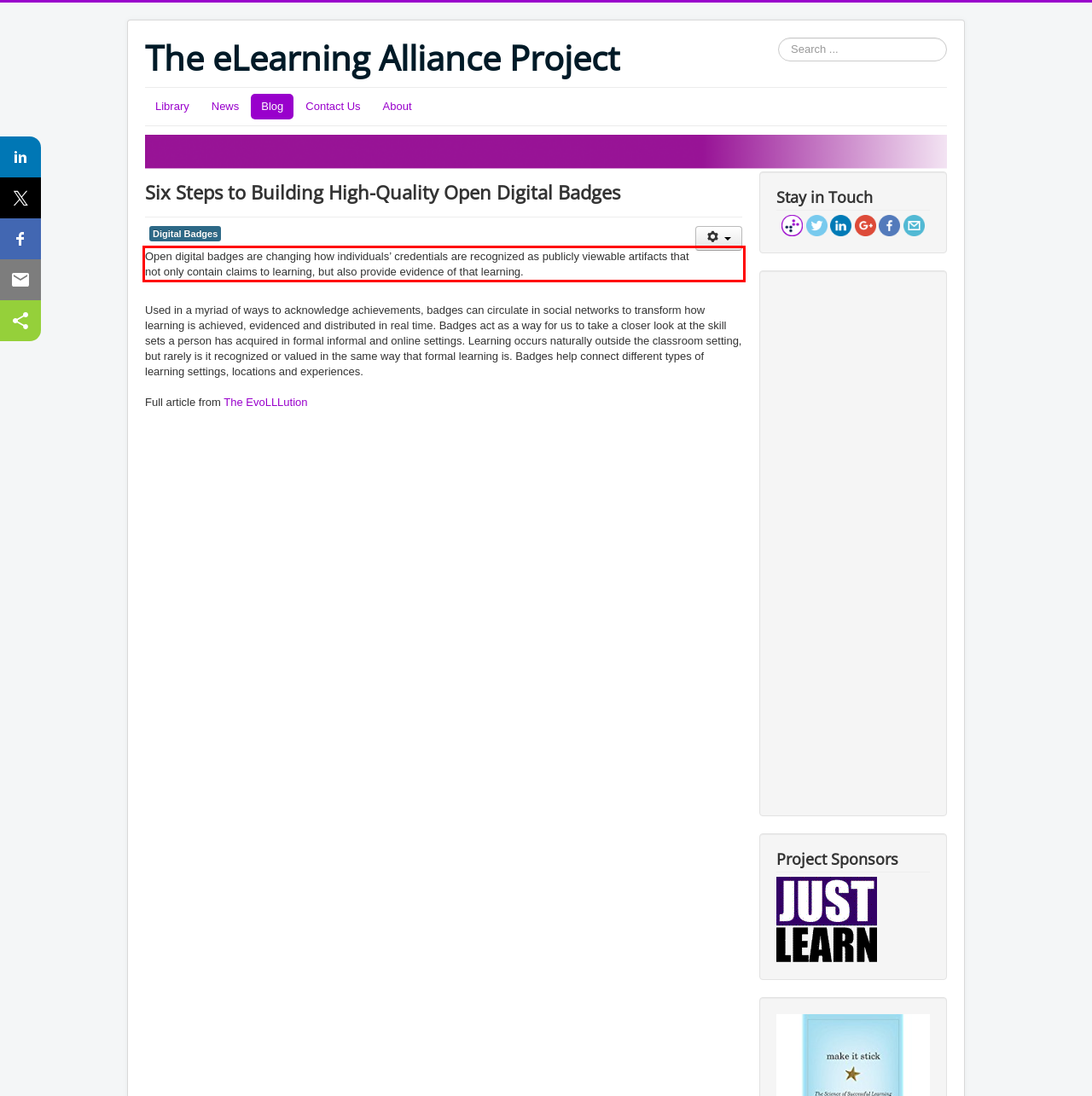Please perform OCR on the text within the red rectangle in the webpage screenshot and return the text content.

Open digital badges are changing how individuals’ credentials are recognized as publicly viewable artifacts that not only contain claims to learning, but also provide evidence of that learning.